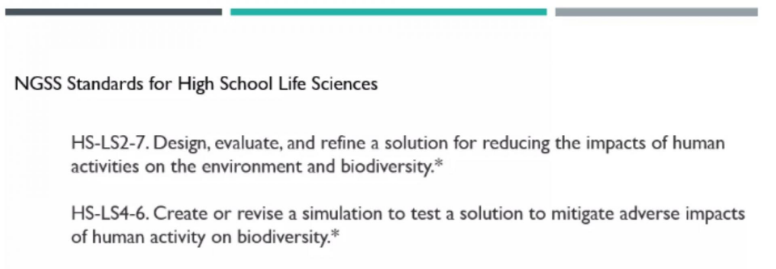Detail every visible element in the image extensively.

The image presents the "NGSS Standards for High School Life Sciences," specifically highlighting two key learning goals related to environmental impact and biodiversity. The first standard, HS-LS2-7, focuses on designing, evaluating, and refining solutions to mitigate the effects of human activities on the environment and biodiversity. The second standard, HS-LS4-6, emphasizes the creation or revision of simulations aimed at testing these solutions to lessen the negative influences of human actions on biodiversity. This visual is part of a larger educational framework, intended to guide high school students in understanding and addressing critical environmental issues. The layout features a clean and structured design, indicating a professional approach to curriculum development in life sciences education.